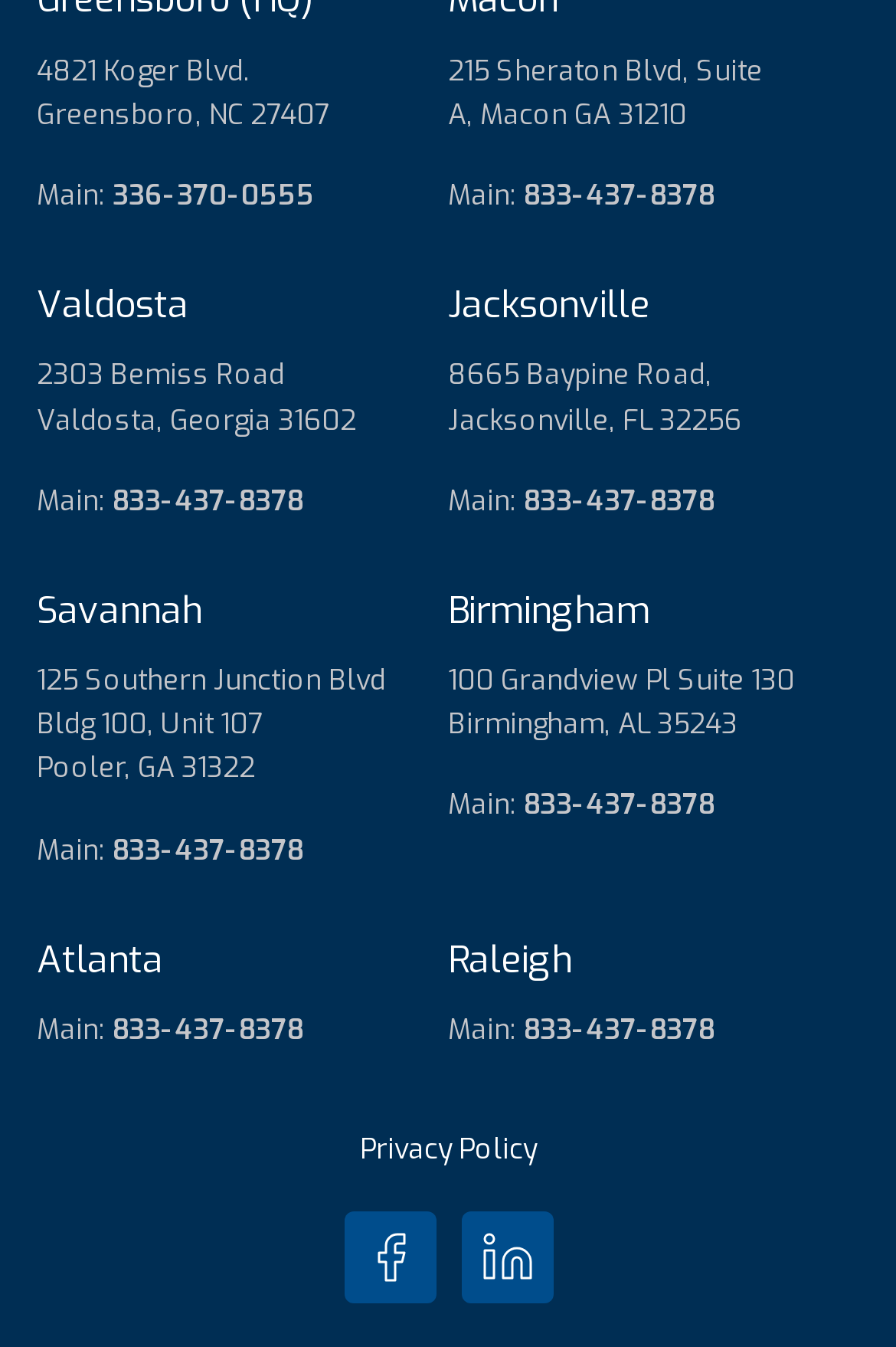Extract the bounding box for the UI element that matches this description: "833-437-8378".

[0.585, 0.131, 0.797, 0.159]